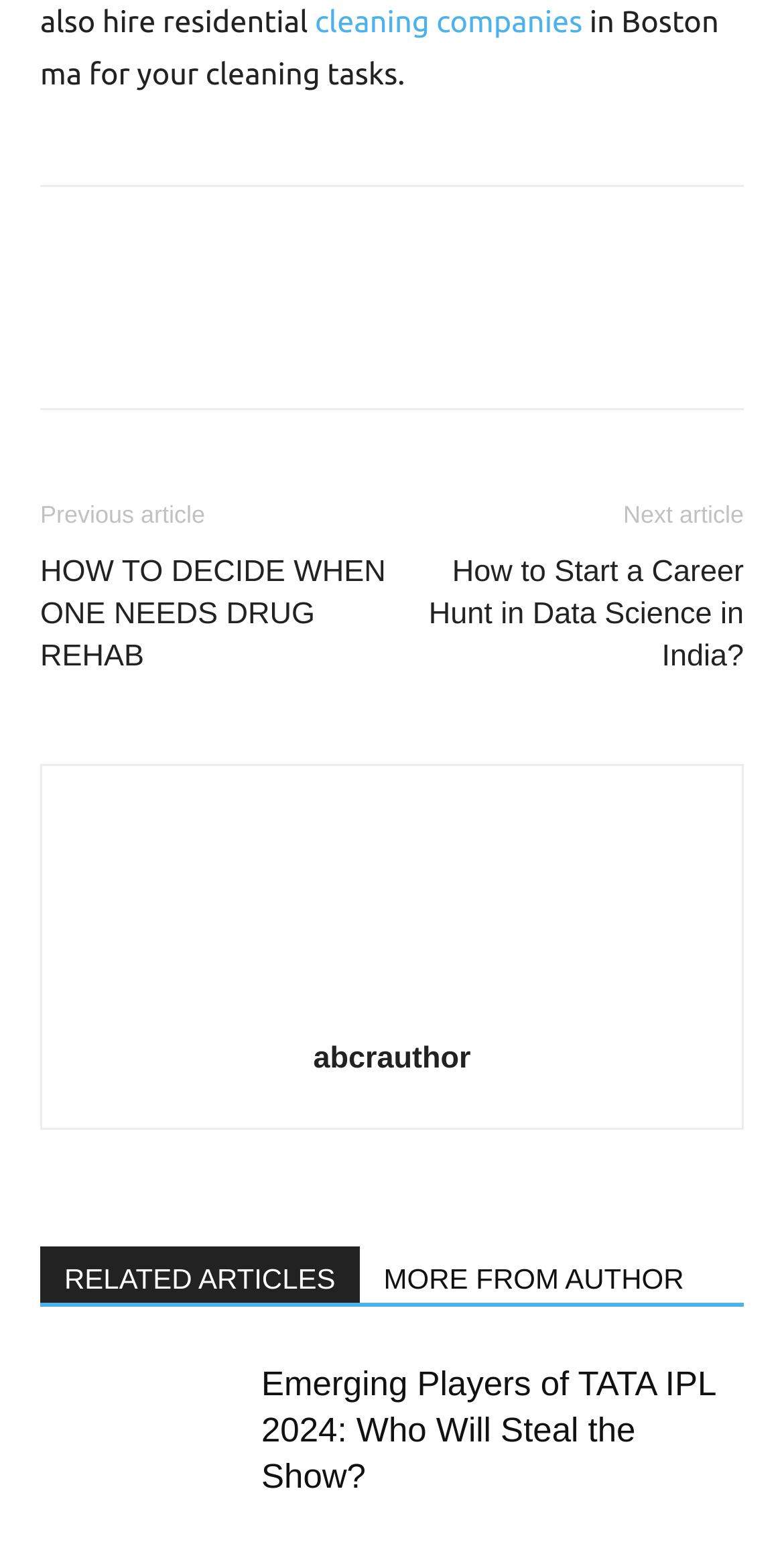From the element description: "RELATED ARTICLES", extract the bounding box coordinates of the UI element. The coordinates should be expressed as four float numbers between 0 and 1, in the order [left, top, right, bottom].

[0.051, 0.805, 0.459, 0.841]